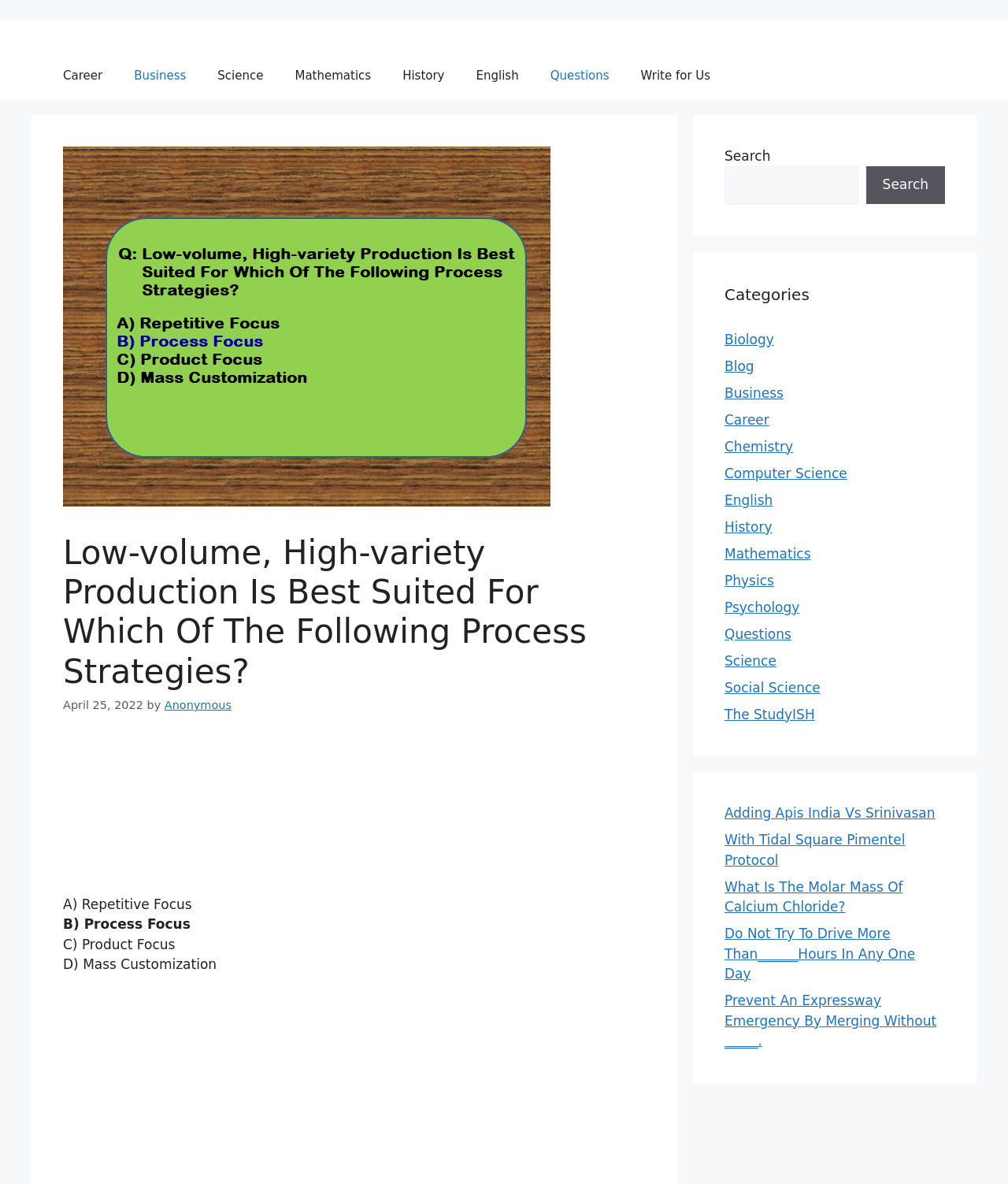Find the bounding box coordinates for the HTML element specified by: "parent_node: SPLATTERLY".

None